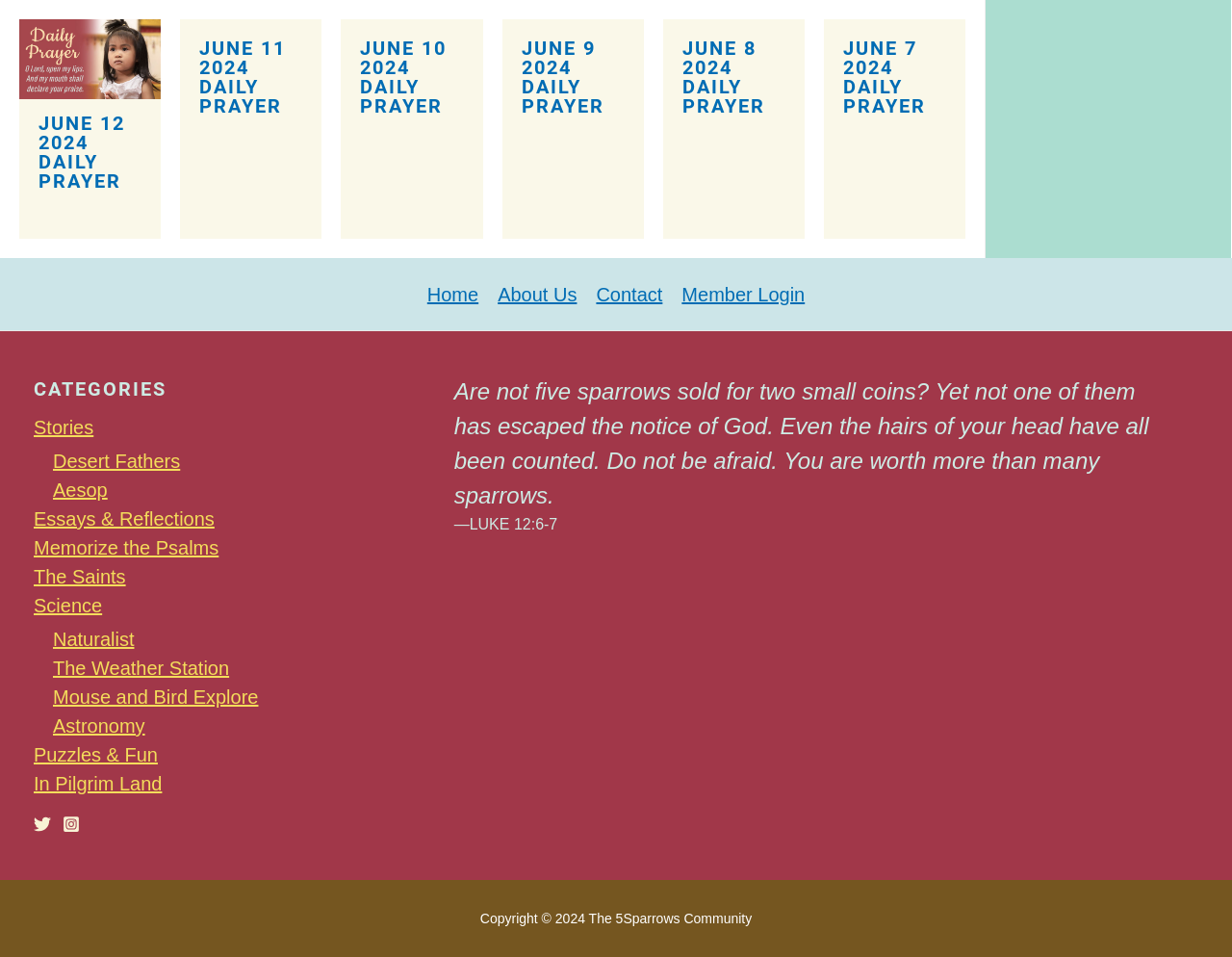Find the bounding box coordinates of the clickable element required to execute the following instruction: "View Event Calendar". Provide the coordinates as four float numbers between 0 and 1, i.e., [left, top, right, bottom].

None